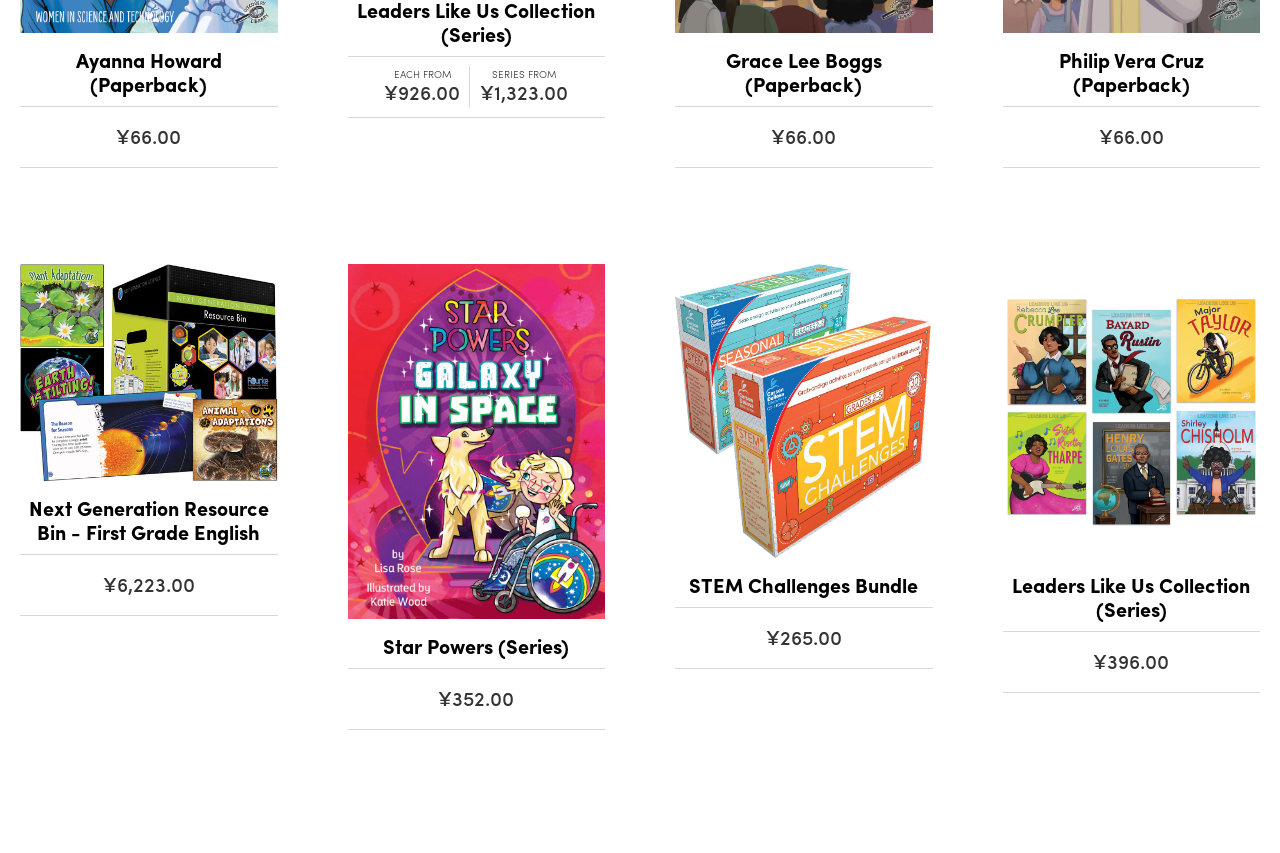Please locate the bounding box coordinates for the element that should be clicked to achieve the following instruction: "View details of 2014 - Next Generation Resource Bin - First Grade English". Ensure the coordinates are given as four float numbers between 0 and 1, i.e., [left, top, right, bottom].

[0.016, 0.309, 0.217, 0.564]